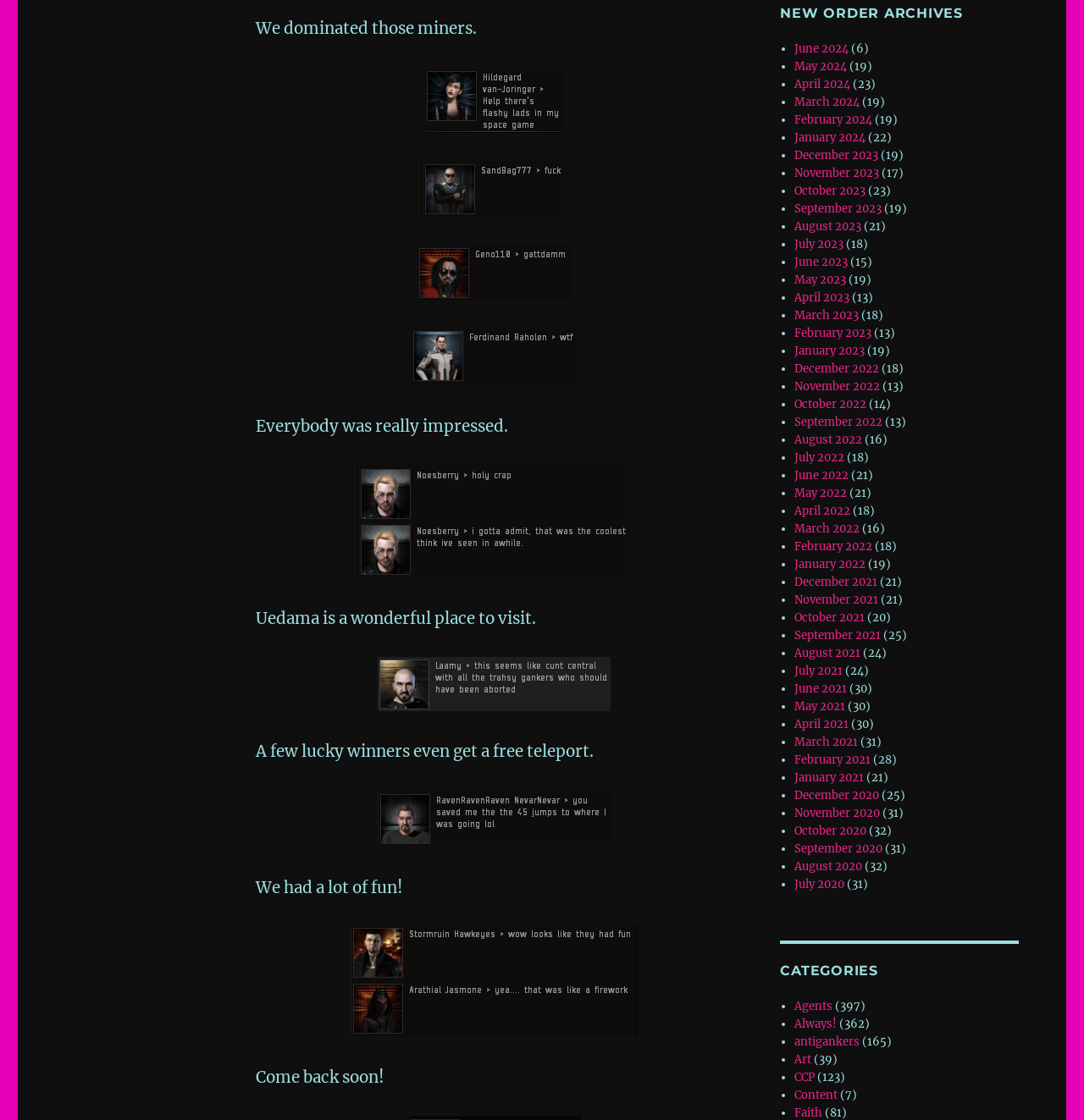What is the earliest month available in the archives?
Can you give a detailed and elaborate answer to the question?

By examining the list of links in the navigation section, I found that the earliest month available in the archives is December 2022.